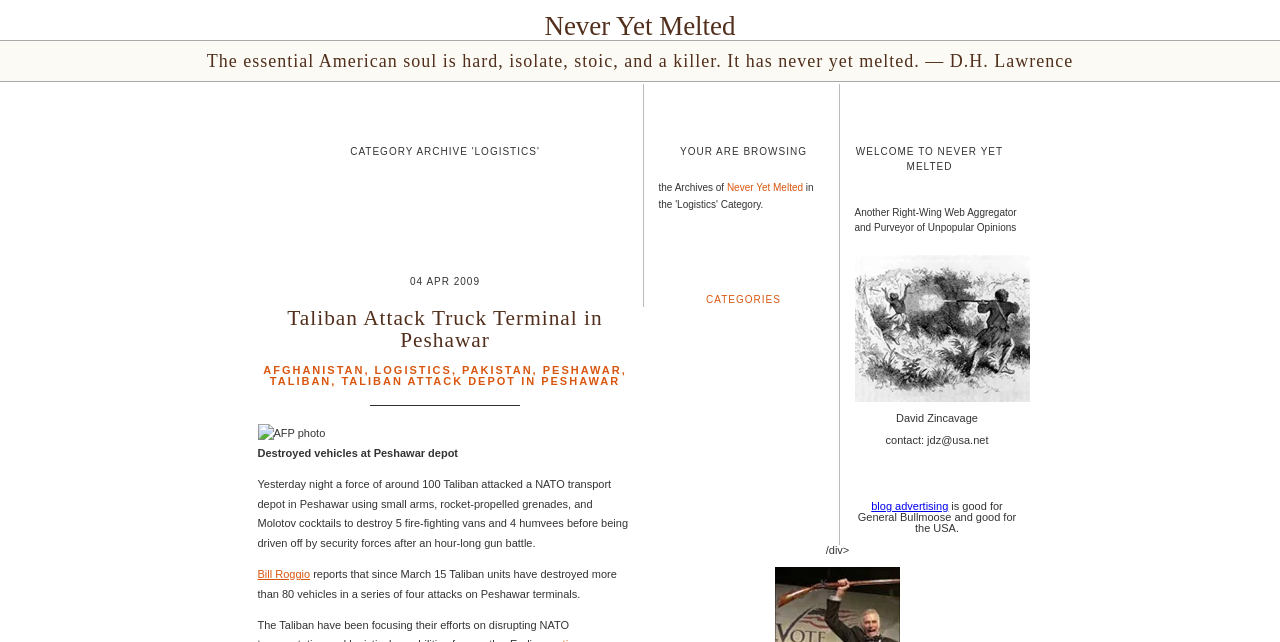Using the webpage screenshot, locate the HTML element that fits the following description and provide its bounding box: "blog advertising".

[0.681, 0.779, 0.741, 0.798]